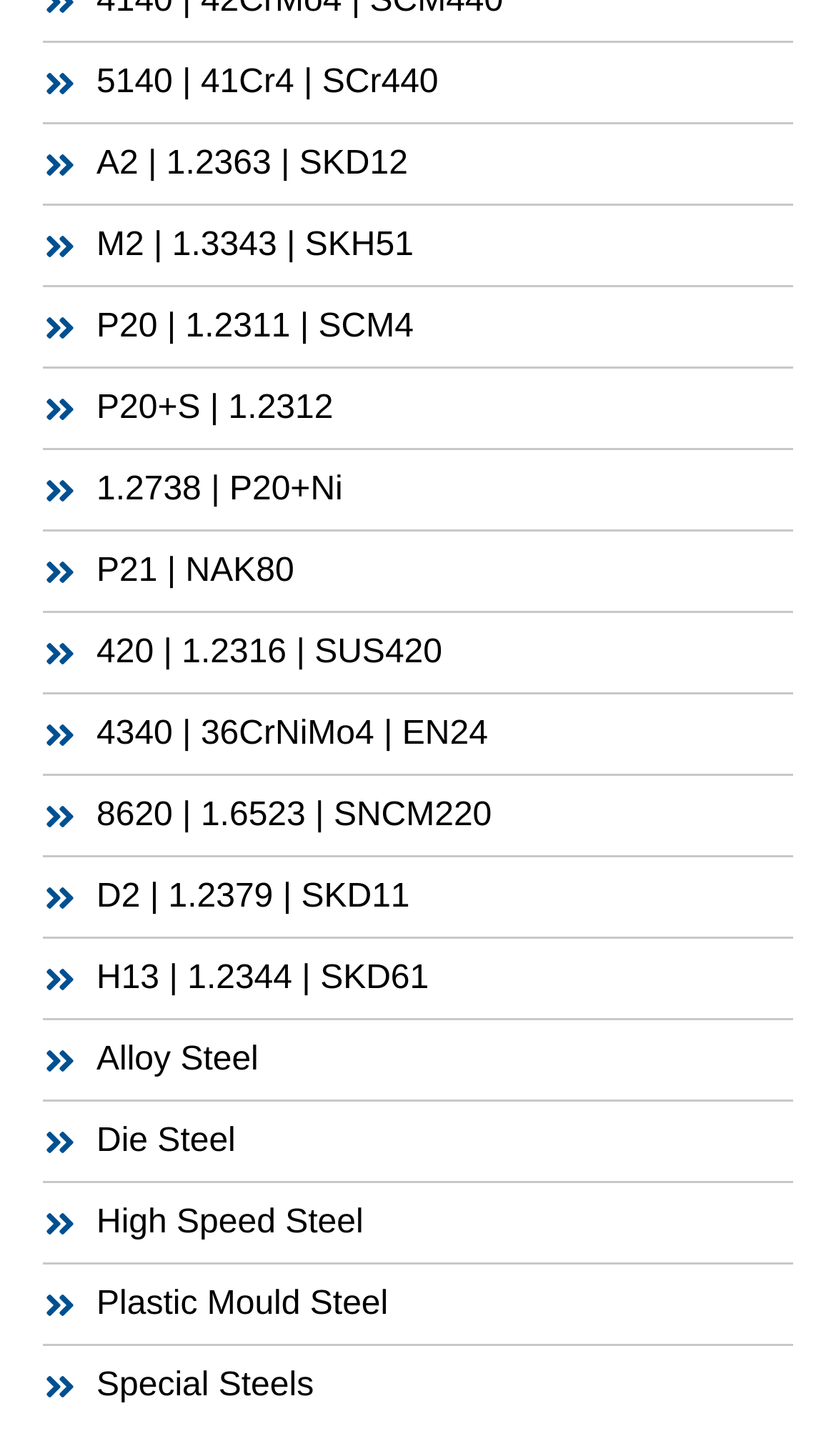Respond with a single word or phrase for the following question: 
Is Special Steels a category of steel?

Yes